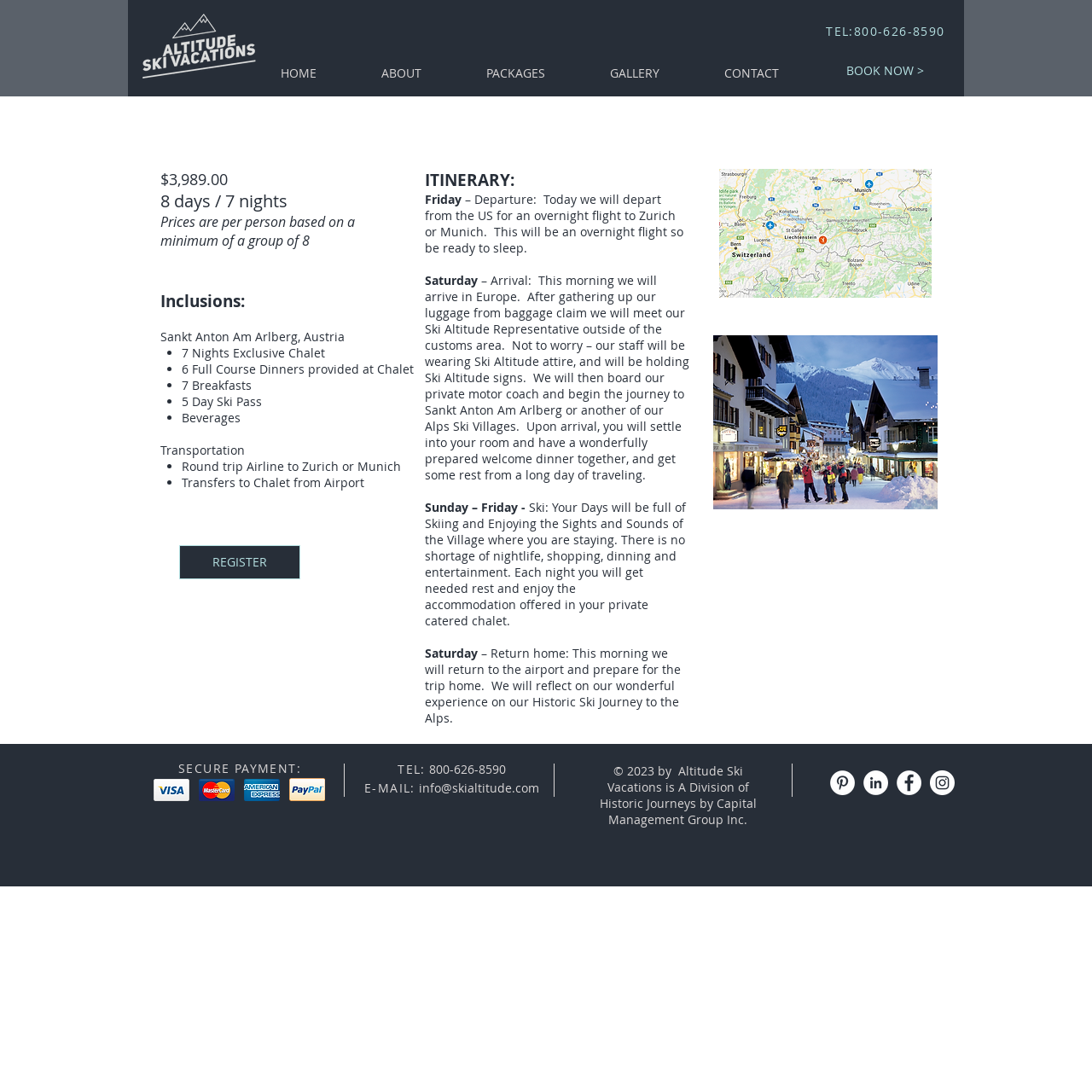Give the bounding box coordinates for the element described as: "BOOK NOW >".

[0.742, 0.05, 0.879, 0.079]